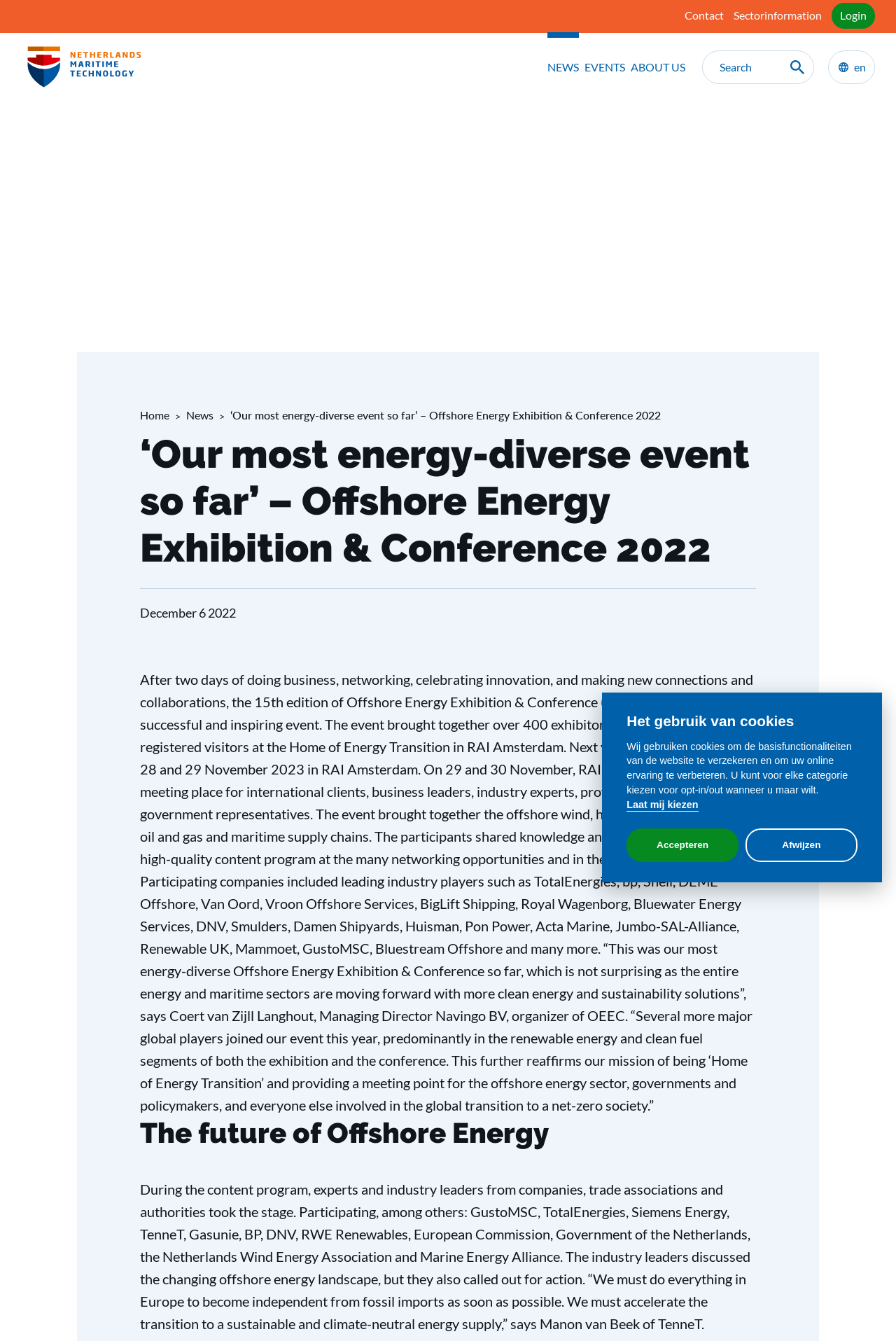Can you pinpoint the bounding box coordinates for the clickable element required for this instruction: "Go to Contact"? The coordinates should be four float numbers between 0 and 1, i.e., [left, top, right, bottom].

[0.764, 0.002, 0.808, 0.021]